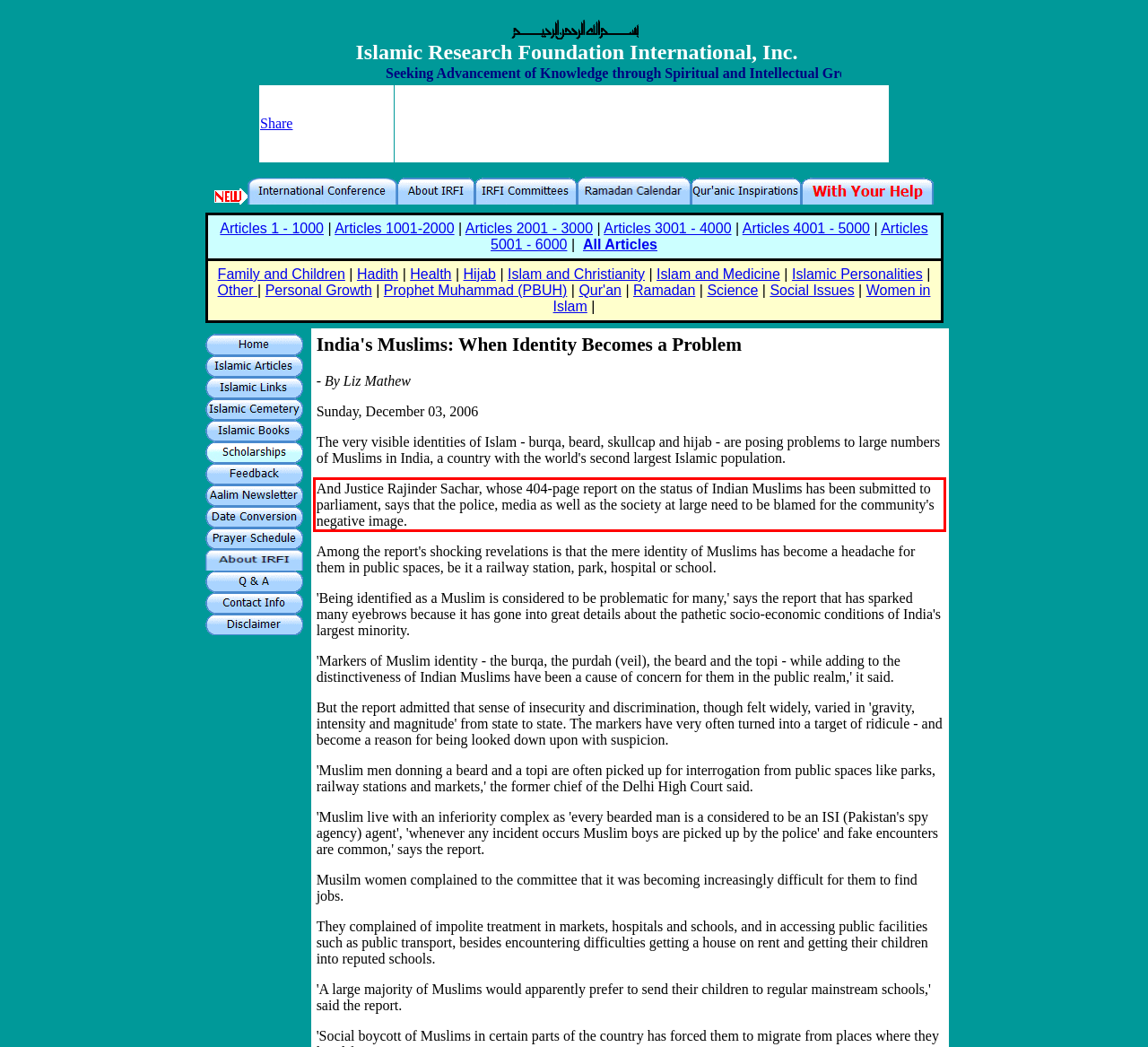Identify the text inside the red bounding box in the provided webpage screenshot and transcribe it.

And Justice Rajinder Sachar, whose 404-page report on the status of Indian Muslims has been submitted to parliament, says that the police, media as well as the society at large need to be blamed for the community's negative image.